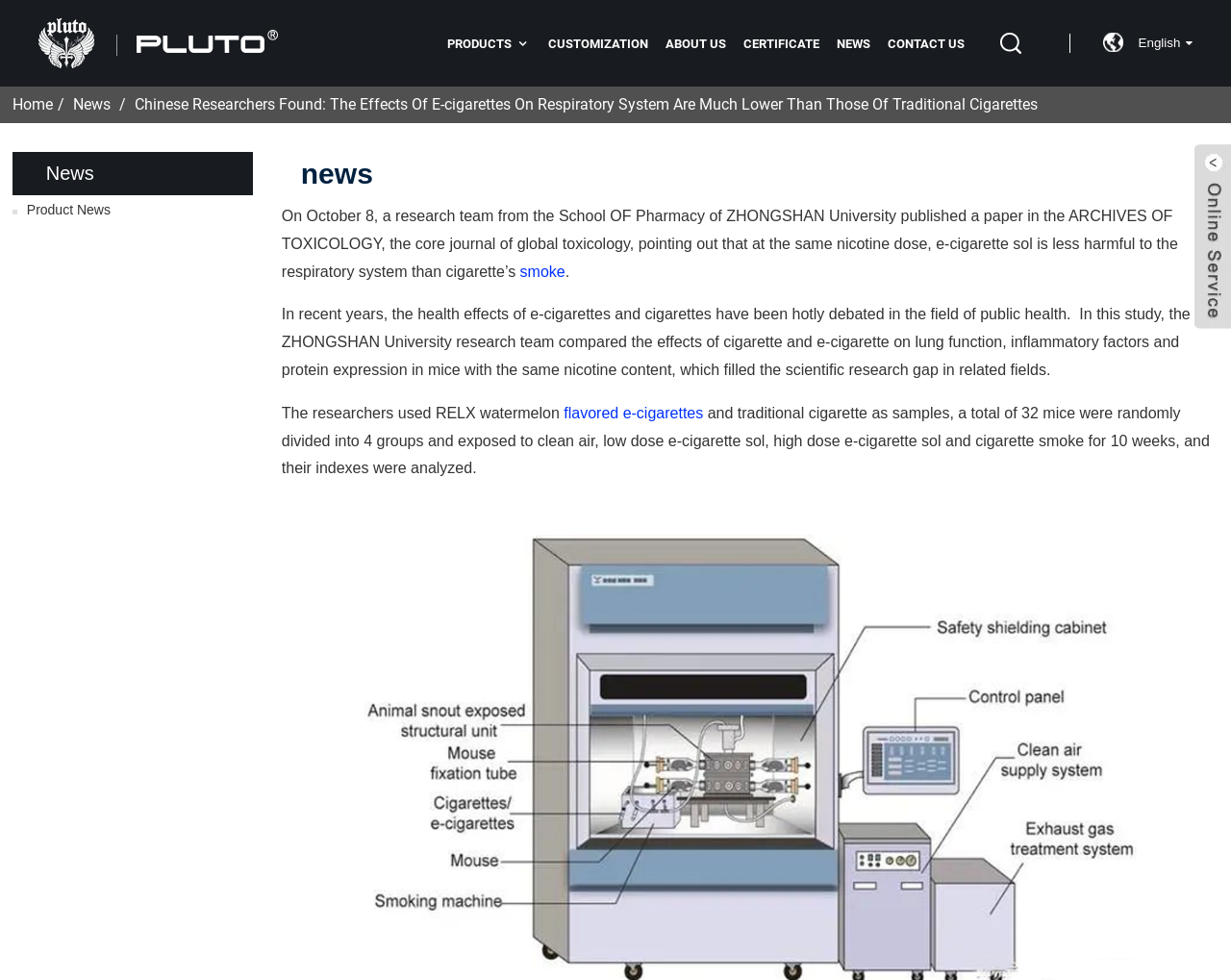Illustrate the webpage's structure and main components comprehensively.

This webpage appears to be a news article about a research study on the effects of e-cigarettes on the respiratory system. At the top of the page, there is a figure with a linked image, which is likely a relevant graphic or illustration. 

Below the figure, there is a navigation menu with links to various sections of the website, including "PRODUCTS", "CUSTOMIZATION", "ABOUT US", "CERTIFICATE", "NEWS", and "CONTACT US". To the right of this menu, there is a link to switch the language to English.

Further down, there is a heading that reads "News", followed by a link to "Product News". Below this, there is another heading that reads "news", which contains the main content of the article. 

The article begins with a paragraph of text that describes the research study, which was published in the ARCHIVES OF TOXICOLOGY. The study found that e-cigarettes are less harmful to the respiratory system than traditional cigarettes at the same nicotine dose. 

There are several links within the article, including one to "smoke" and another to "flavored e-cigarettes". The article also mentions a specific product, RELX watermelon flavored e-cigarettes, which was used in the study. 

At the bottom of the article, there is a link to an external website, which appears to be a product page for a delta-8 cartridge.